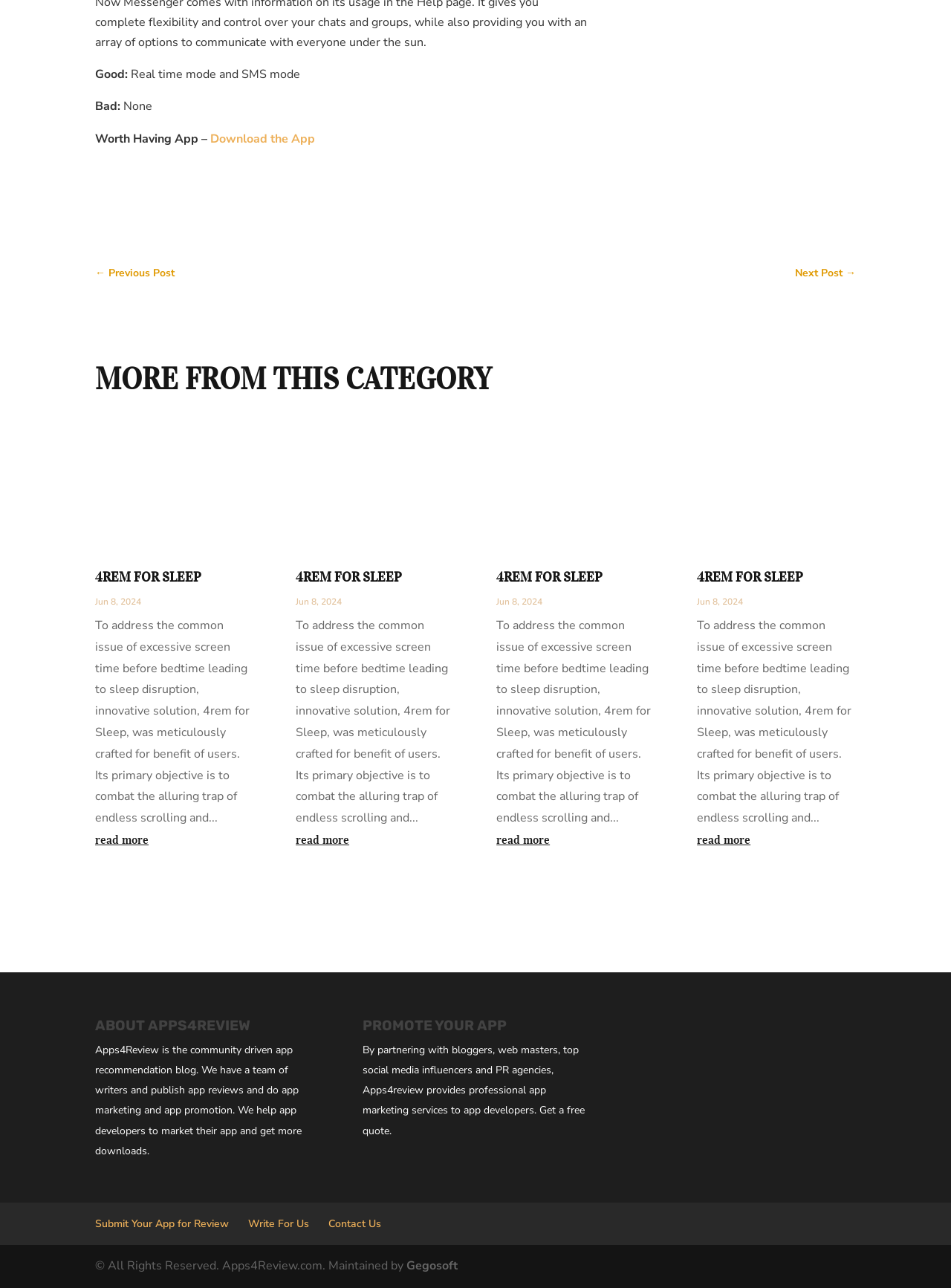Identify the bounding box for the described UI element: "← Previous Post".

[0.1, 0.204, 0.184, 0.22]